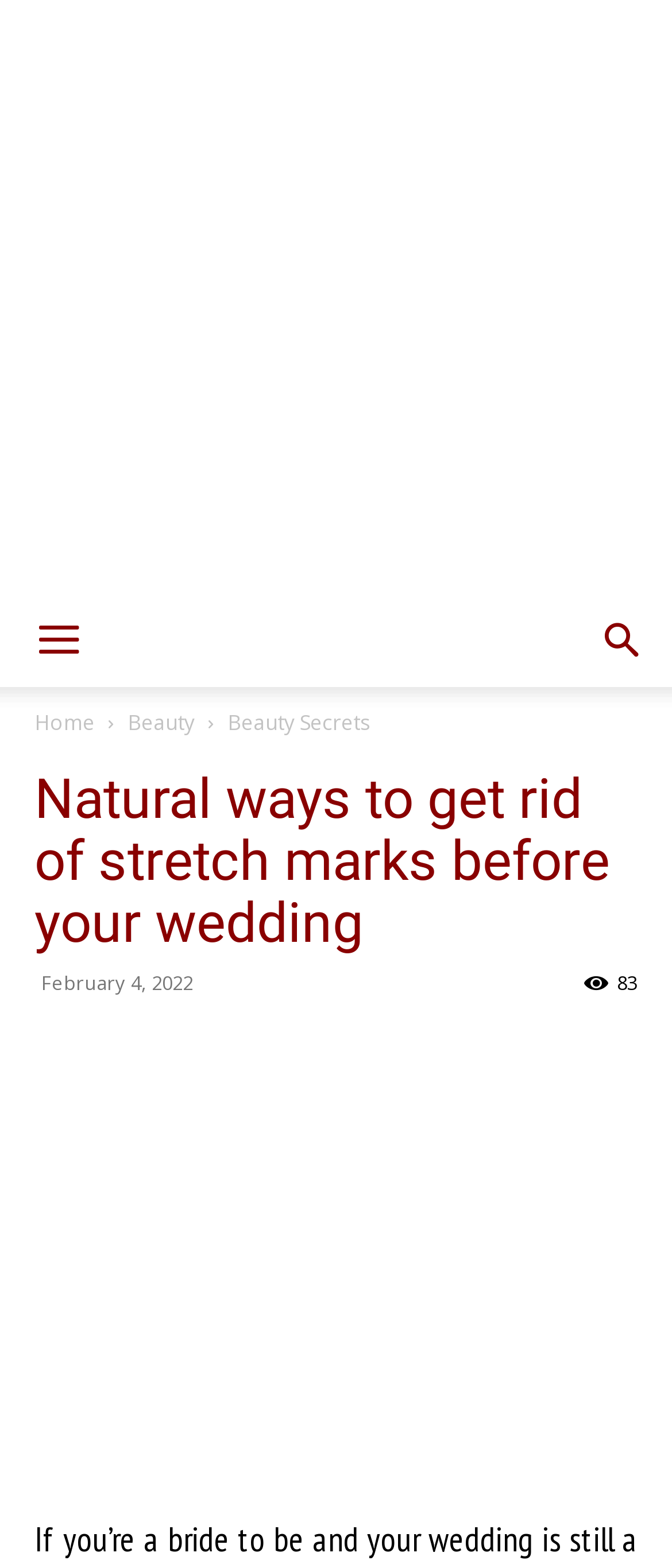Could you specify the bounding box coordinates for the clickable section to complete the following instruction: "Search for something"?

[0.856, 0.379, 1.0, 0.438]